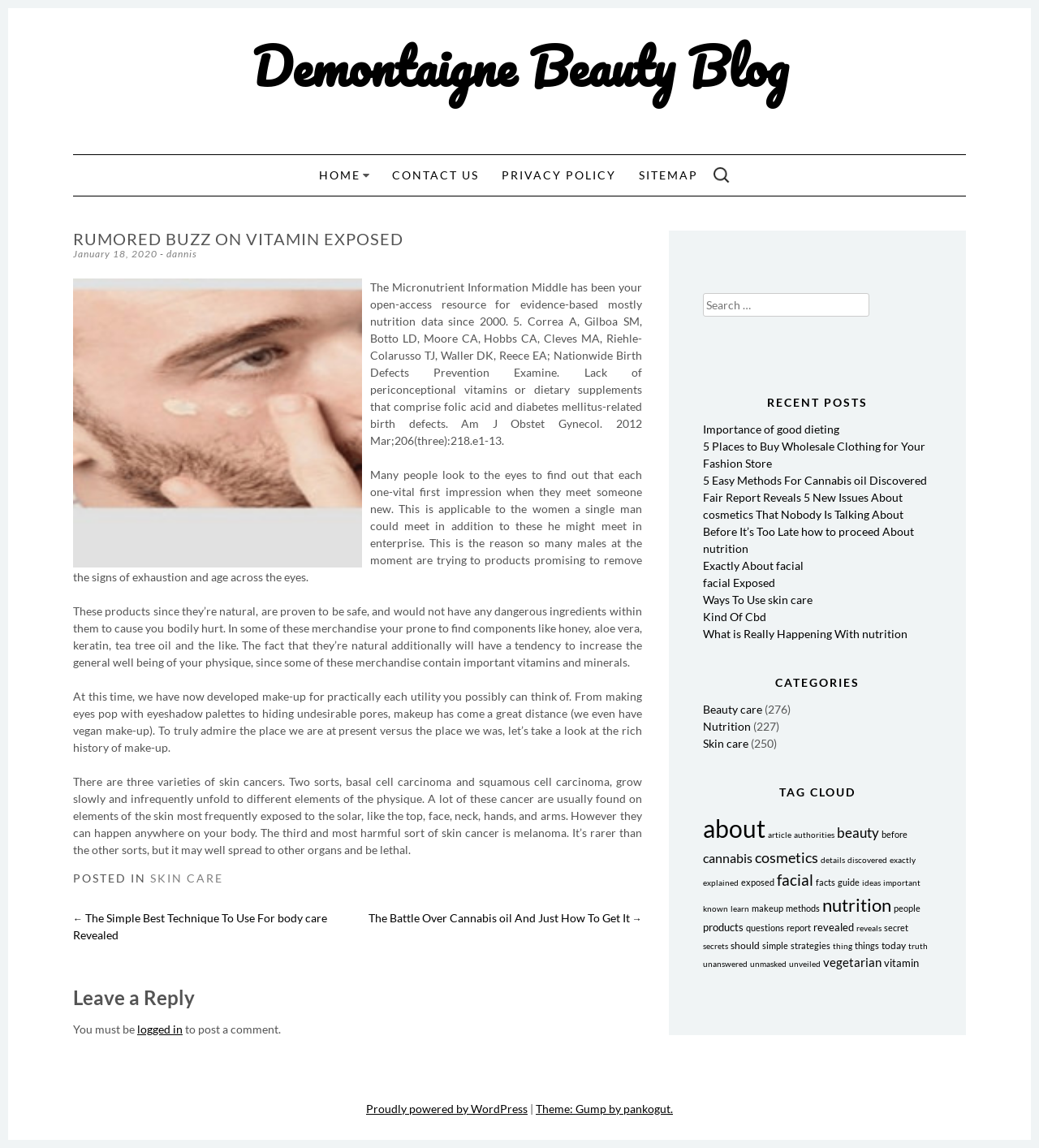Answer the following in one word or a short phrase: 
What is the name of the blog?

Demontaigne Beauty Blog